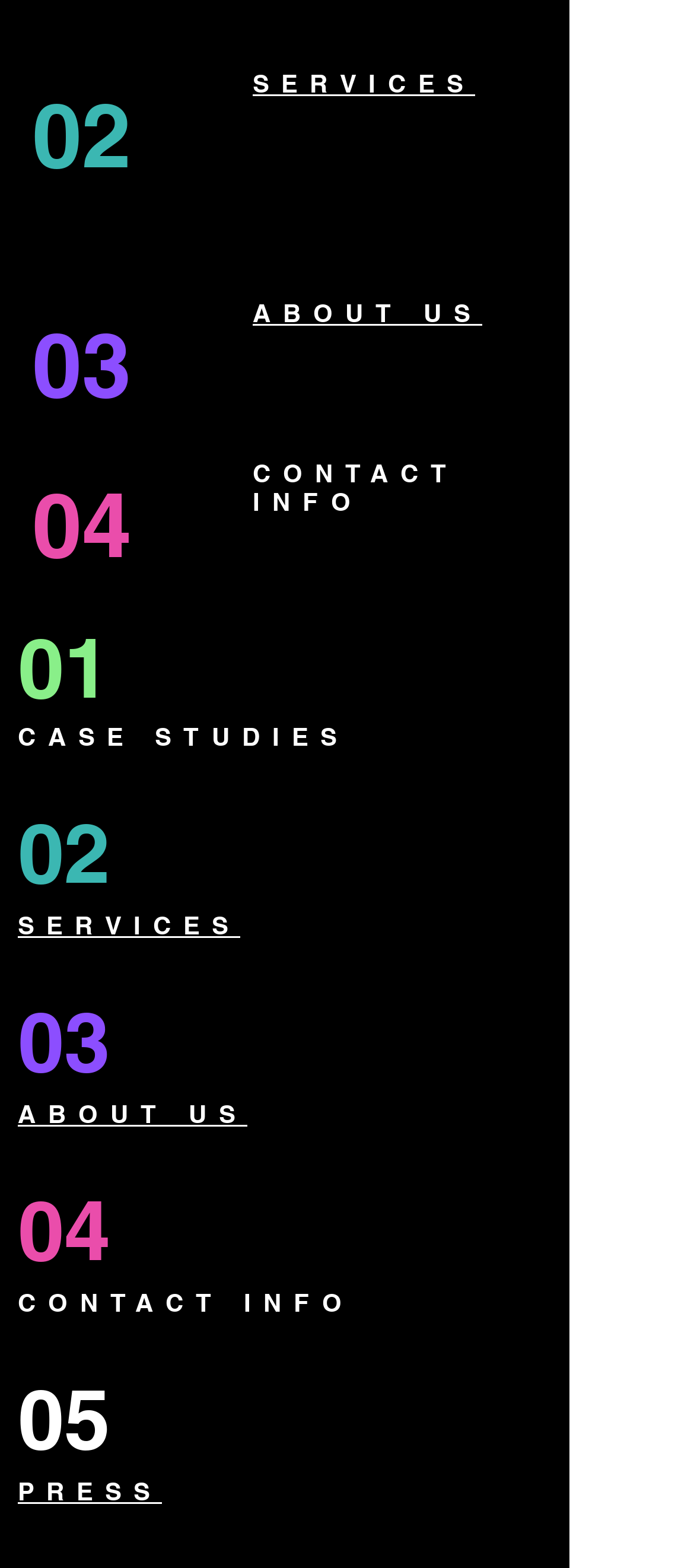Provide a brief response to the question below using one word or phrase:
How many links are there in the CONTACT INFO section?

1